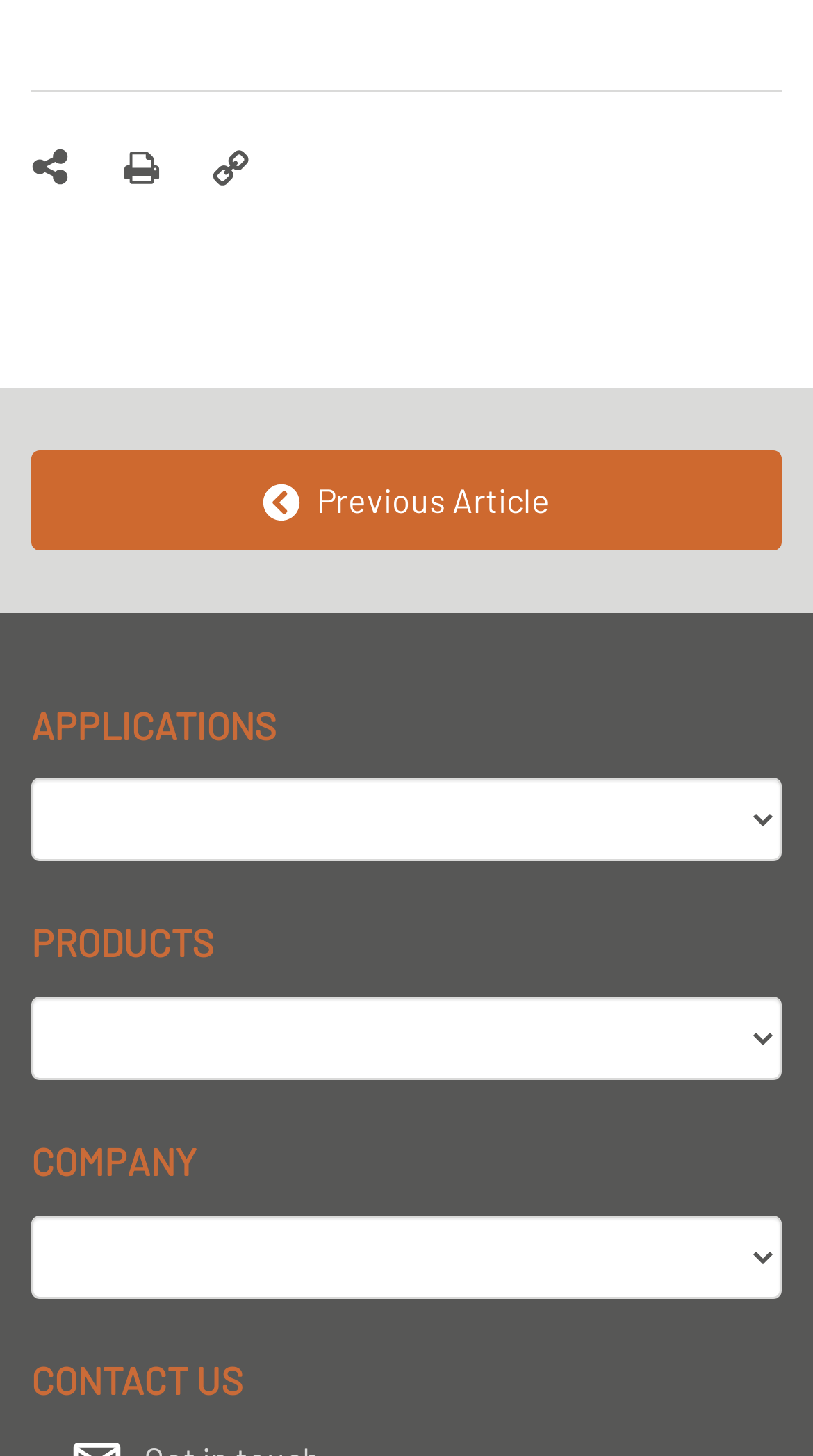How many navigation links are there?
Answer the question with a thorough and detailed explanation.

I counted the number of links at the top of the page, which are 'Previous Article' and three other links without text. Therefore, there are 4 navigation links in total.